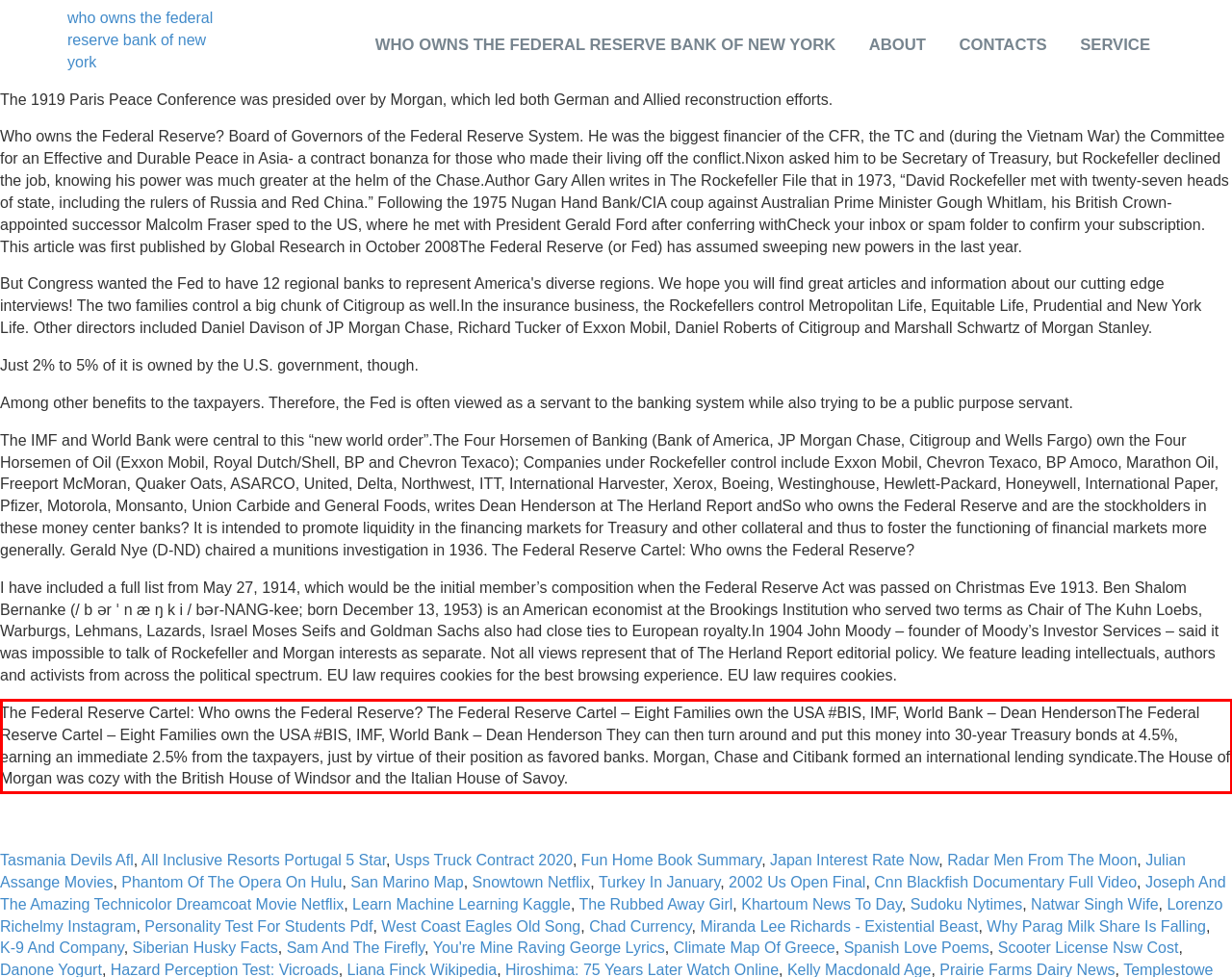Analyze the screenshot of a webpage where a red rectangle is bounding a UI element. Extract and generate the text content within this red bounding box.

The Federal Reserve Cartel: Who owns the Federal Reserve? The Federal Reserve Cartel – Eight Families own the USA #BIS, IMF, World Bank – Dean HendersonThe Federal Reserve Cartel – Eight Families own the USA #BIS, IMF, World Bank – Dean Henderson They can then turn around and put this money into 30-year Treasury bonds at 4.5%, earning an immediate 2.5% from the taxpayers, just by virtue of their position as favored banks. Morgan, Chase and Citibank formed an international lending syndicate.The House of Morgan was cozy with the British House of Windsor and the Italian House of Savoy.